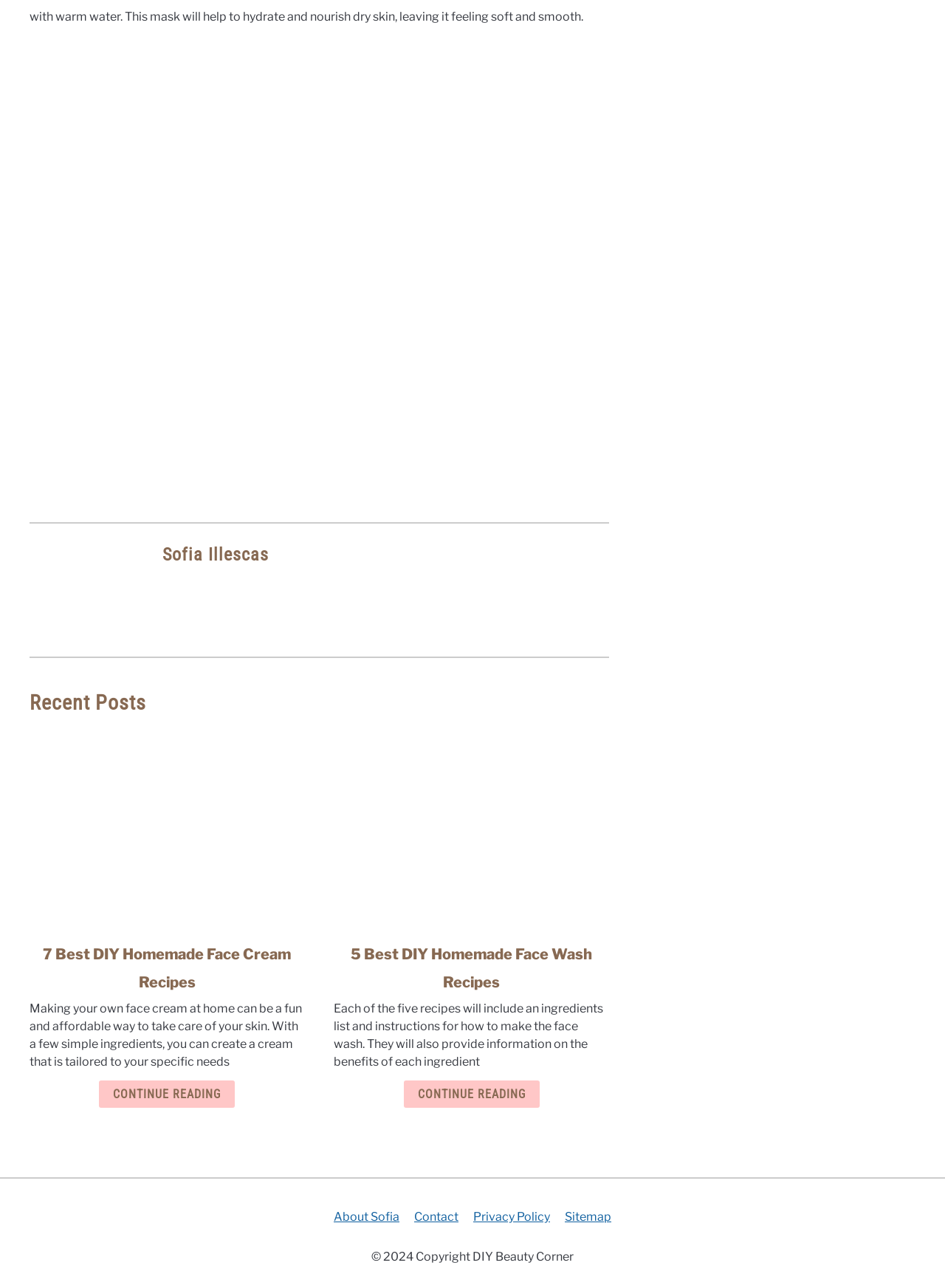Kindly determine the bounding box coordinates for the clickable area to achieve the given instruction: "check the Privacy Policy".

[0.501, 0.939, 0.582, 0.95]